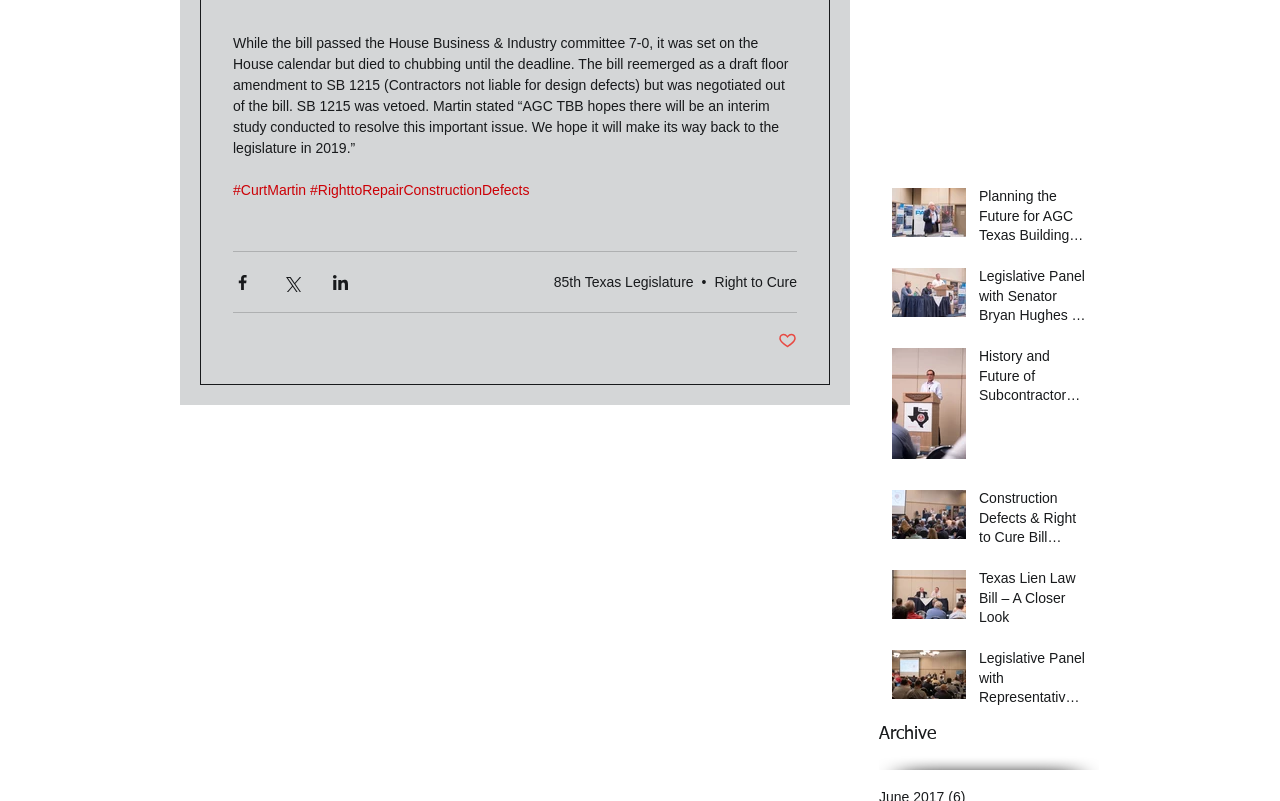Given the element description, predict the bounding box coordinates in the format (top-left x, top-left y, bottom-right x, bottom-right y), using floating point numbers between 0 and 1: #CurtMartin

[0.182, 0.227, 0.239, 0.247]